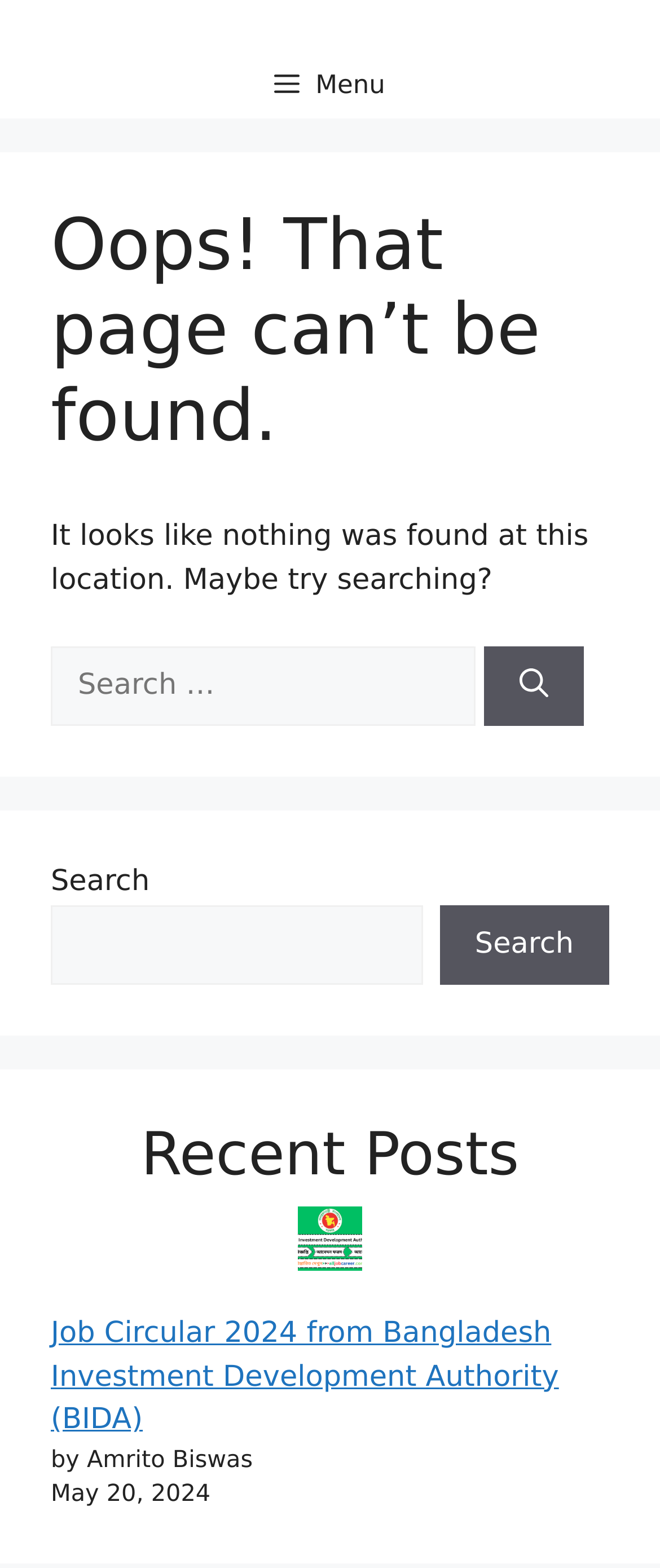Provide a comprehensive description of the webpage.

The webpage is a "Page Not Found" page from "All Job Career". At the top, there is a banner with the site's name, followed by a primary navigation menu. The navigation menu has a "Menu" button that can be expanded.

Below the navigation menu, there is a main section that takes up most of the page. Within this section, there is a header with a large heading that reads "Oops! That page can’t be found." Below the header, there is a paragraph of text that says "It looks like nothing was found at this location. Maybe try searching?".

Next to the paragraph, there is a search box with a label "Search for:" and a "Search" button. The search box and button are aligned horizontally.

Further down the page, there is a complementary section that contains a search box and a "Search" button, similar to the one above.

Below this section, there is another complementary section that contains a heading "Recent Posts". Under the heading, there are two links to recent posts, each with an image and a title. The first link is "Job Circular 2024 from Bangladesh Investment Development Authority (BIDA)" and the second link has the same title. Each link also has the author's name "Amrito Biswas" and a timestamp "May 20, 2024" below it.